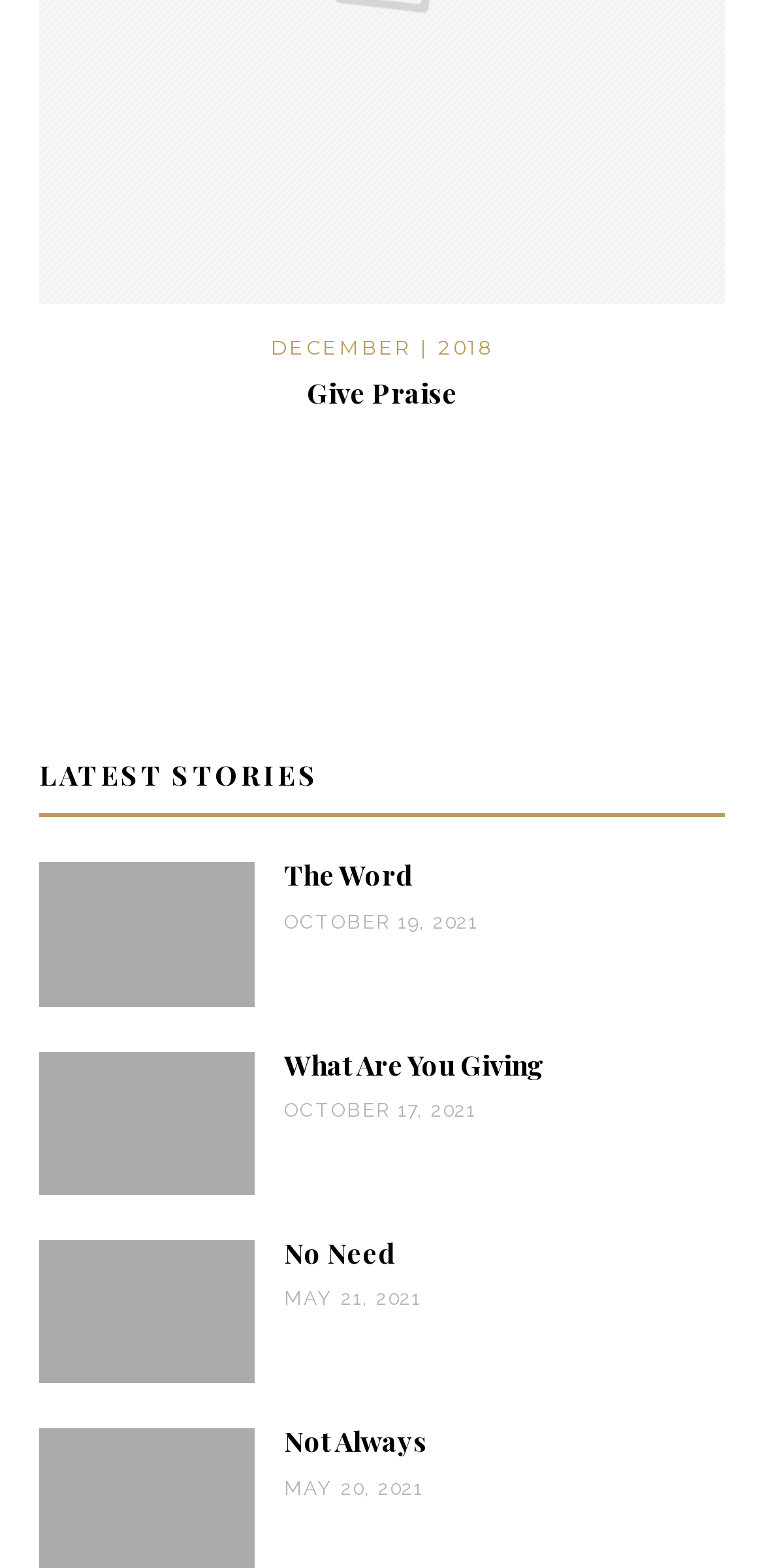Could you find the bounding box coordinates of the clickable area to complete this instruction: "view 'The Word'"?

[0.051, 0.584, 0.333, 0.604]